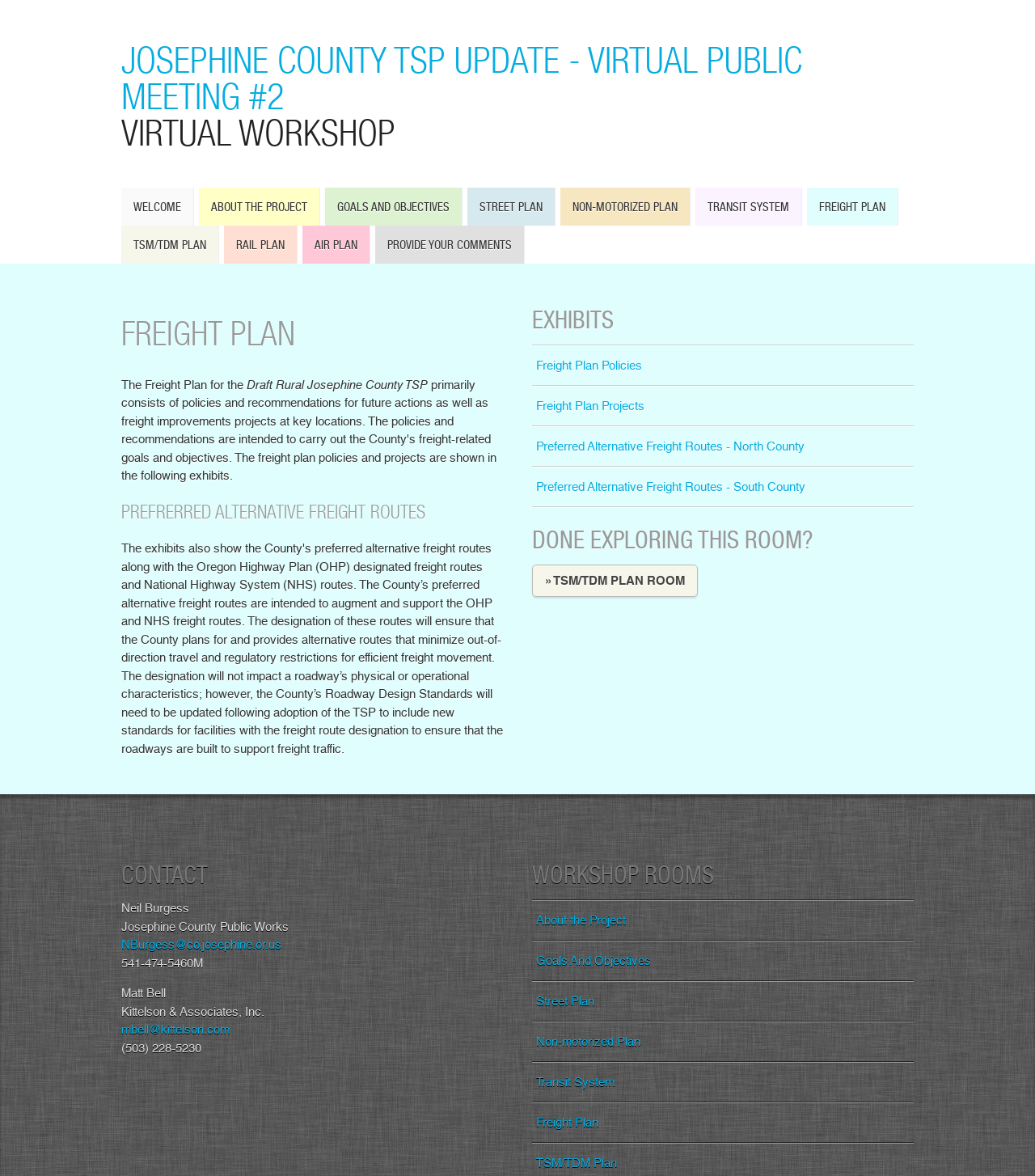What is the next room after the Freight Plan room?
Provide a detailed and well-explained answer to the question.

I found a link '» TSM/TDM PLAN ROOM' at the bottom of the Freight Plan room, which suggests that the next room is the TSM/TDM Plan room.